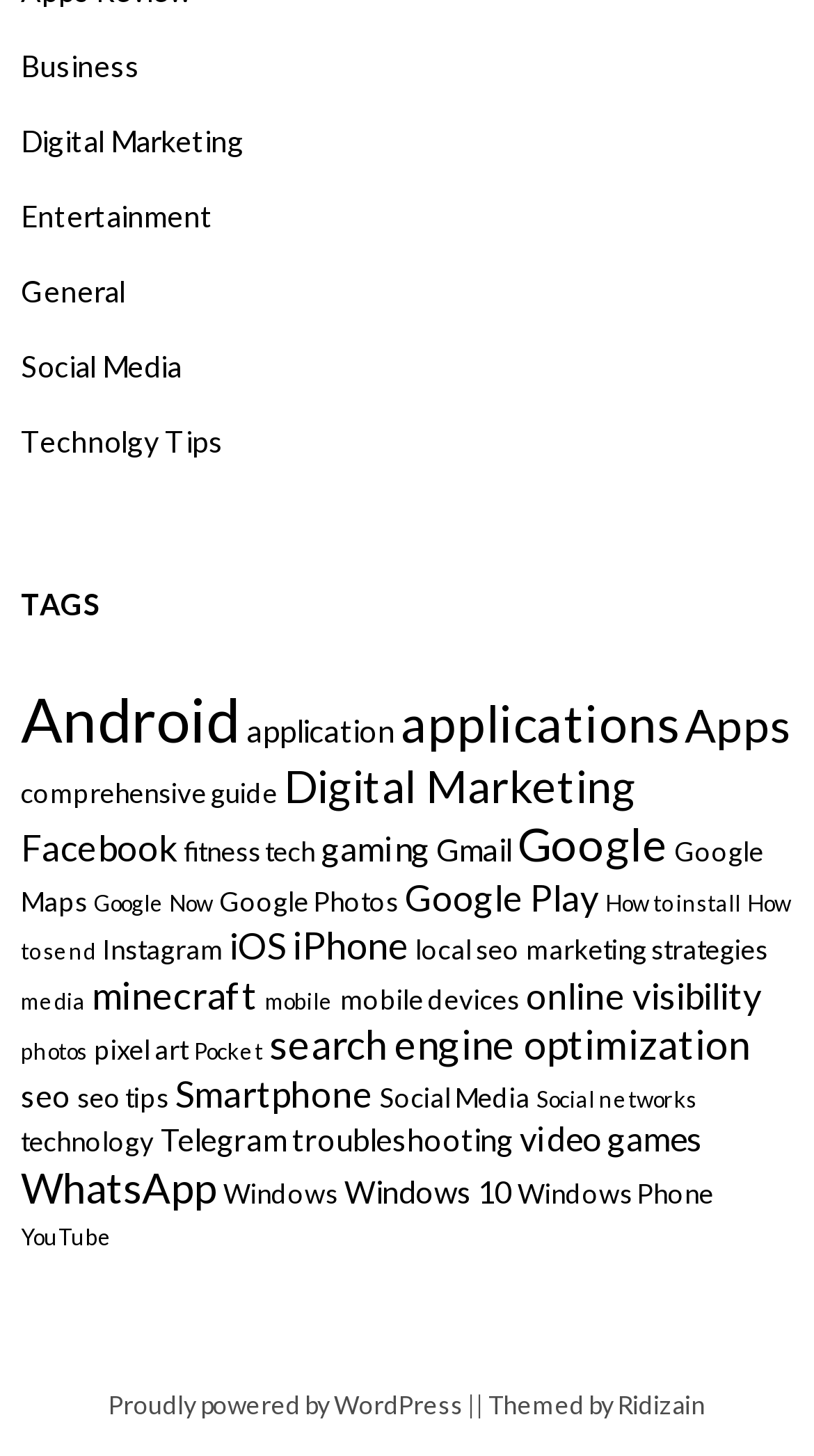Using the information in the image, give a detailed answer to the following question: How many tags are listed on the webpage?

There are 30 unique tags listed on the webpage, each with its own link and item count.